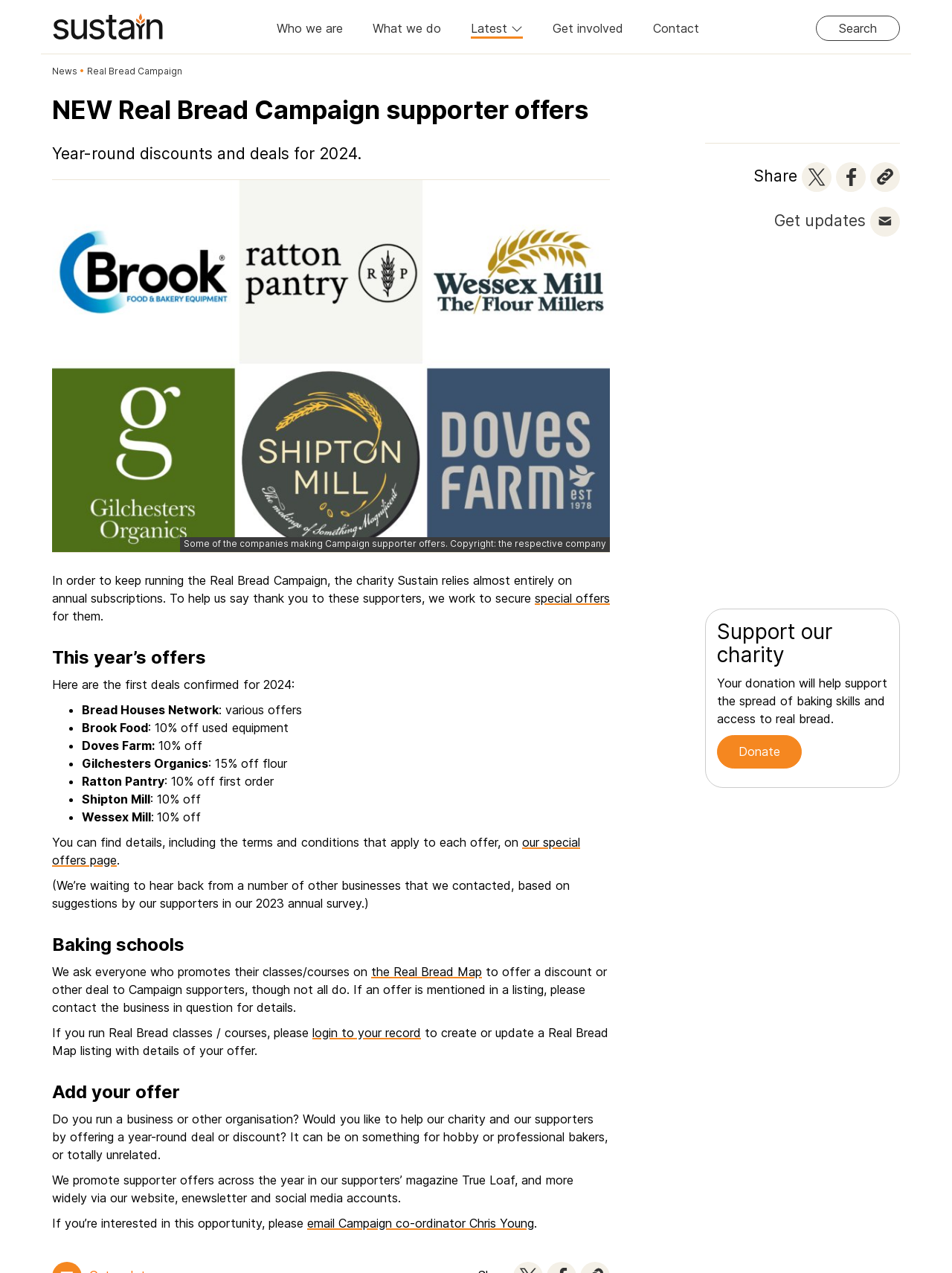What is the main heading of this webpage? Please extract and provide it.

NEW Real Bread Campaign supporter offers